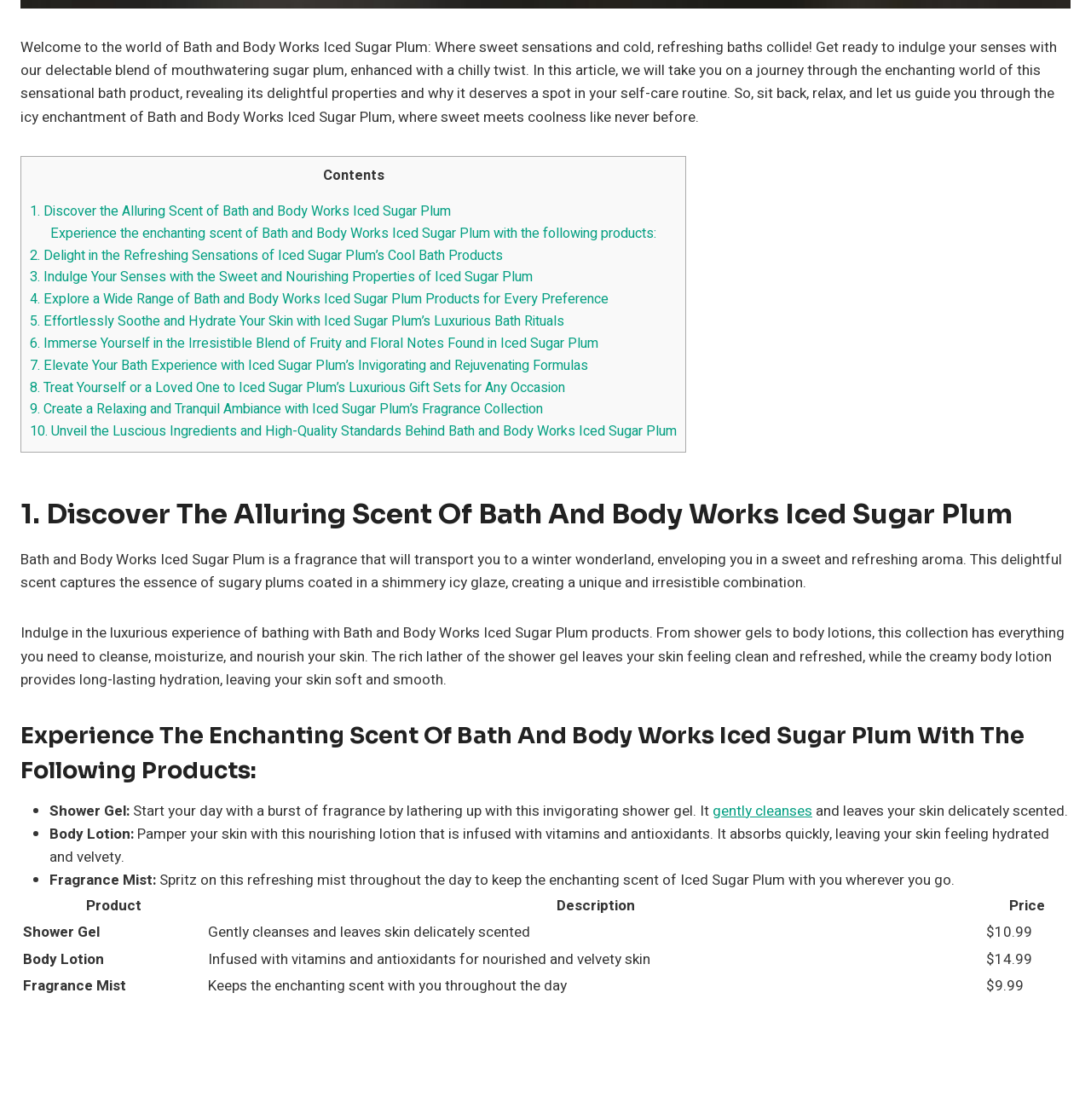Ascertain the bounding box coordinates for the UI element detailed here: "gently cleanses". The coordinates should be provided as [left, top, right, bottom] with each value being a float between 0 and 1.

[0.653, 0.714, 0.745, 0.733]